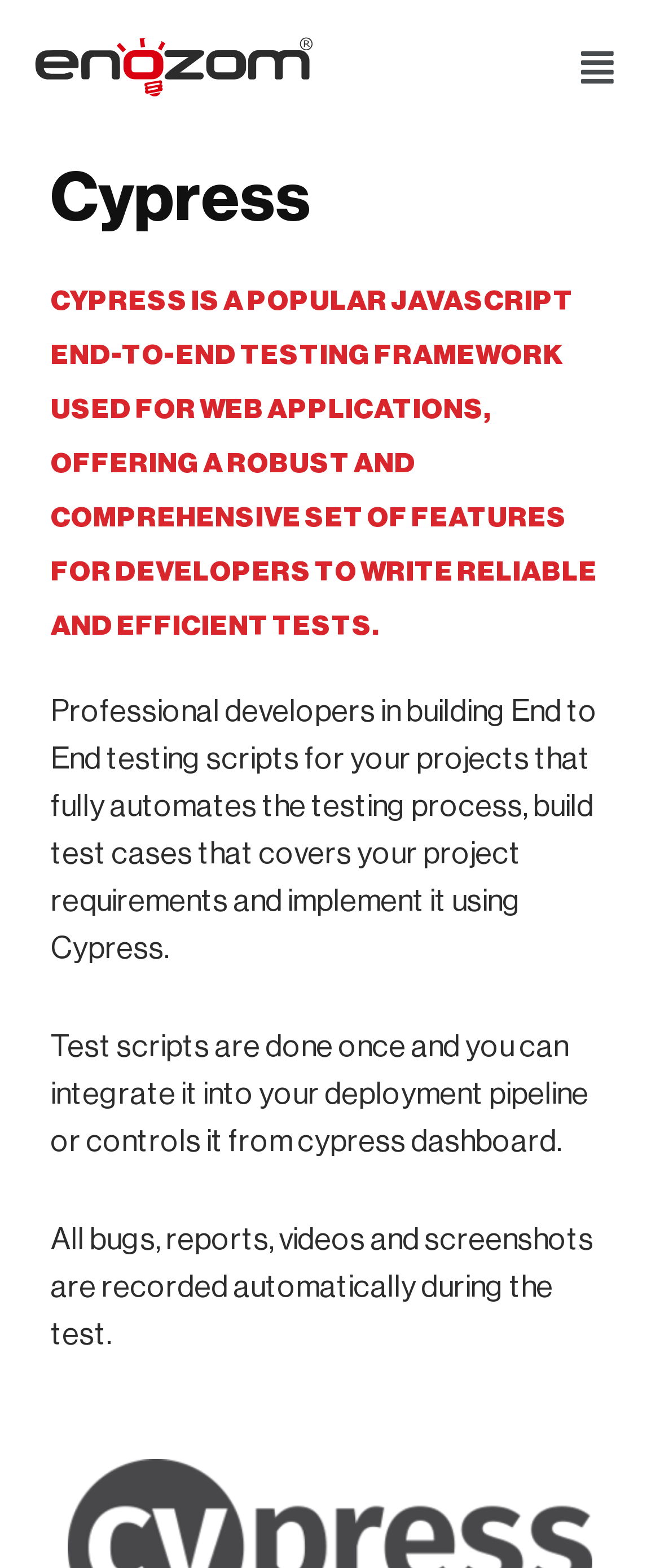Using the information in the image, could you please answer the following question in detail:
What is the purpose of Cypress dashboard?

Based on the webpage content, the Cypress dashboard is used to control the testing process, and also integrates with the deployment pipeline, providing a centralized testing management system.